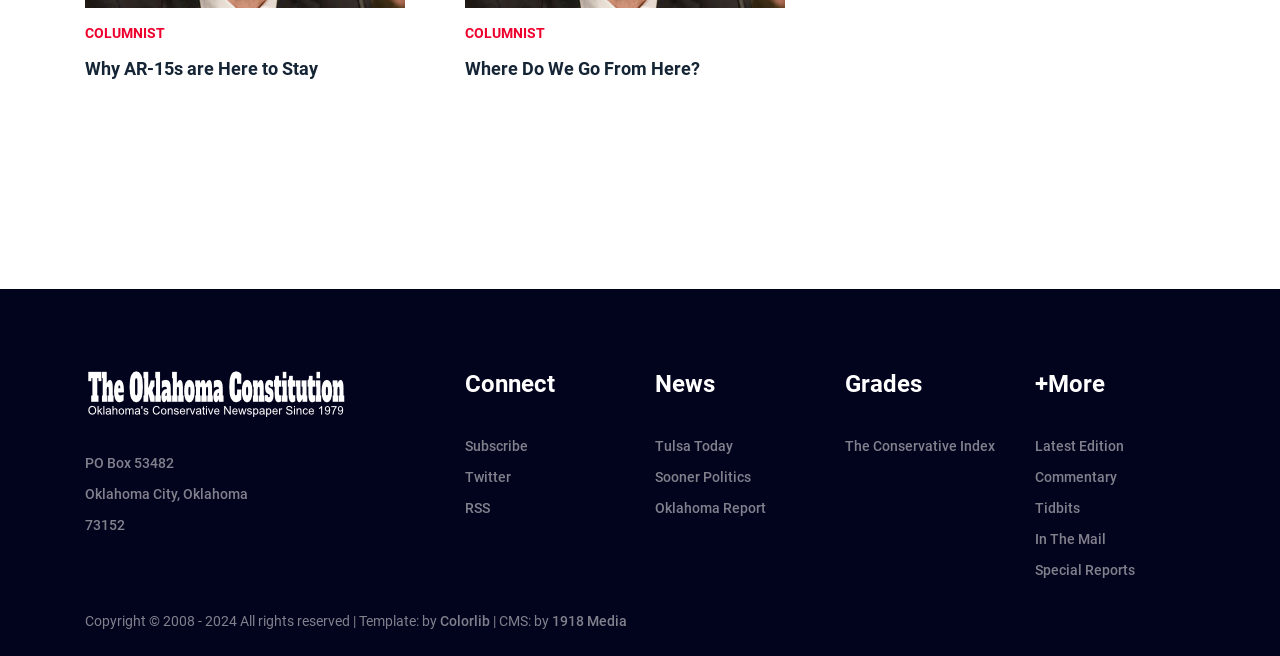Can you determine the bounding box coordinates of the area that needs to be clicked to fulfill the following instruction: "Check the latest edition"?

[0.809, 0.656, 0.934, 0.704]